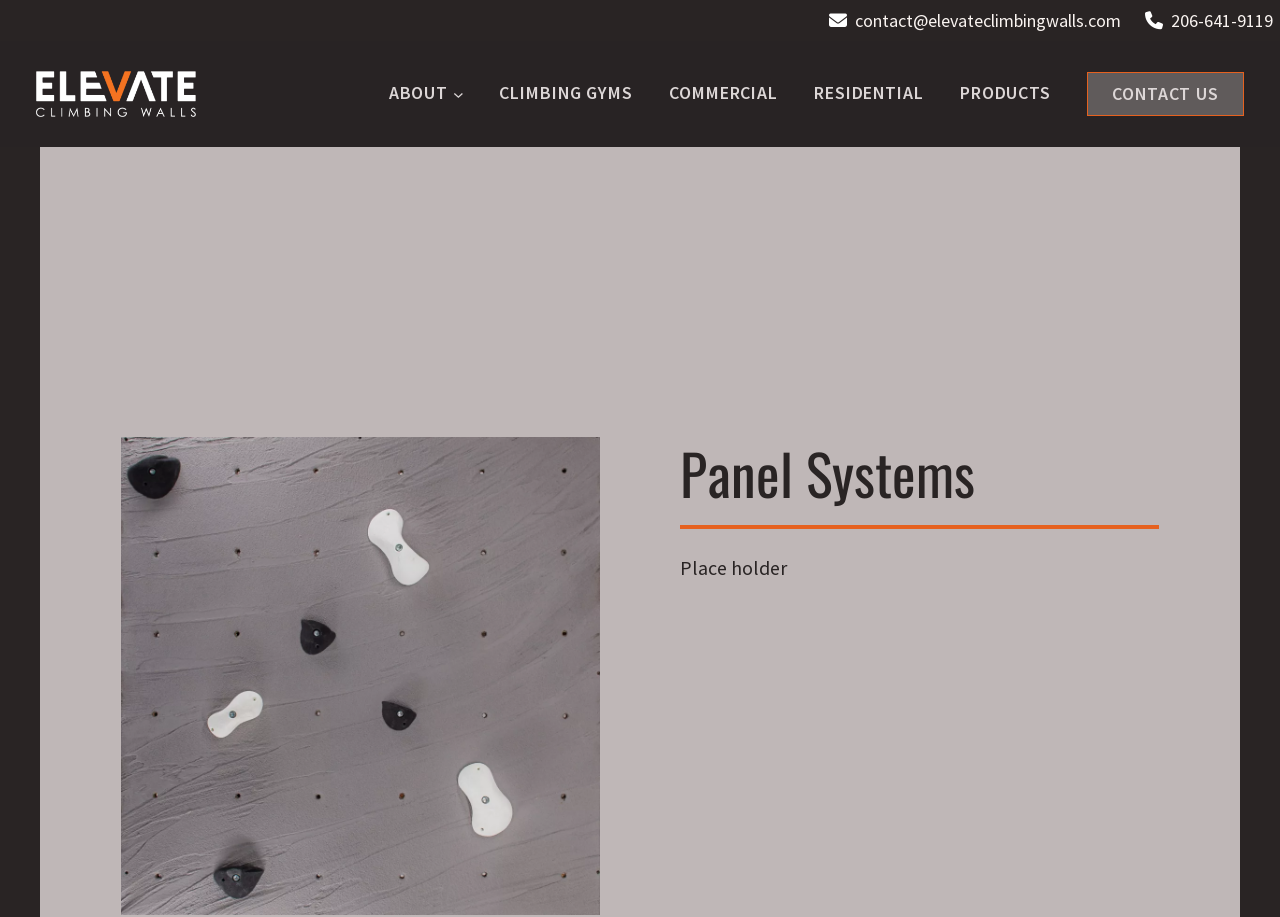Please identify the bounding box coordinates of the element I need to click to follow this instruction: "Call us".

[0.895, 0.01, 0.995, 0.035]